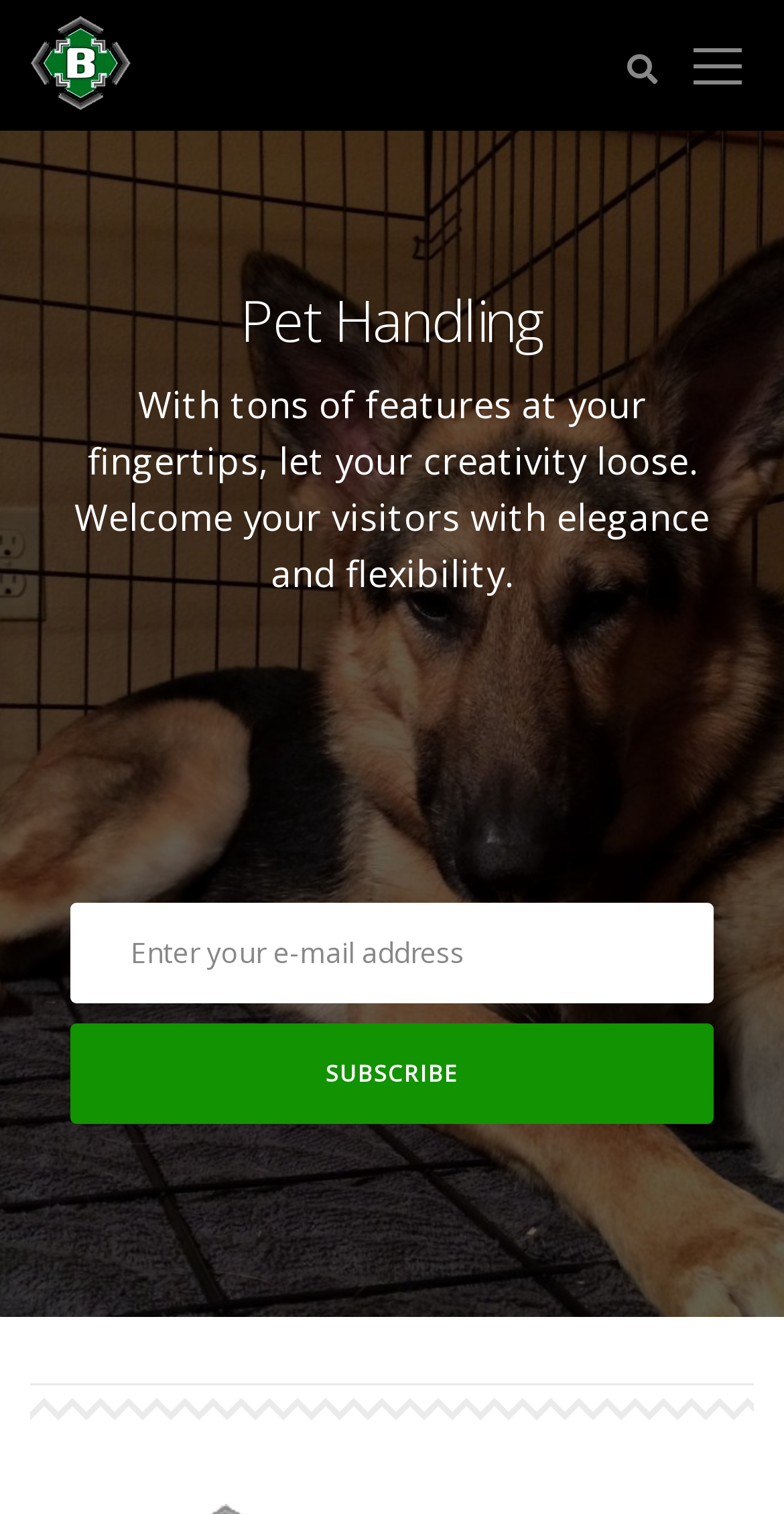Please find the bounding box for the UI component described as follows: "alt="Beacon Movers Kenya Limited"".

[0.038, 0.011, 0.167, 0.073]